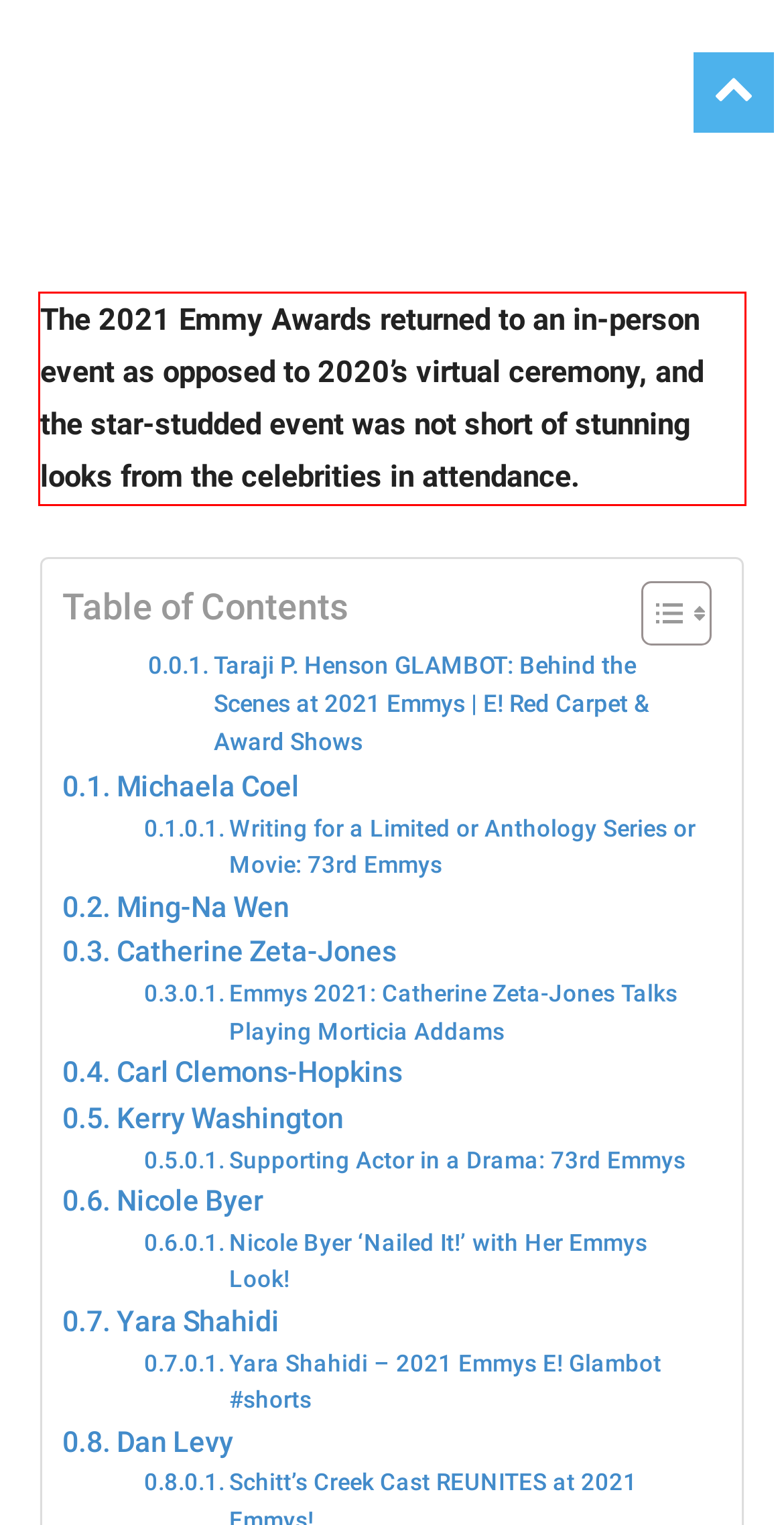Using the provided screenshot of a webpage, recognize the text inside the red rectangle bounding box by performing OCR.

The 2021 Emmy Awards returned to an in-person event as opposed to 2020’s virtual ceremony, and the star-studded event was not short of stunning looks from the celebrities in attendance.